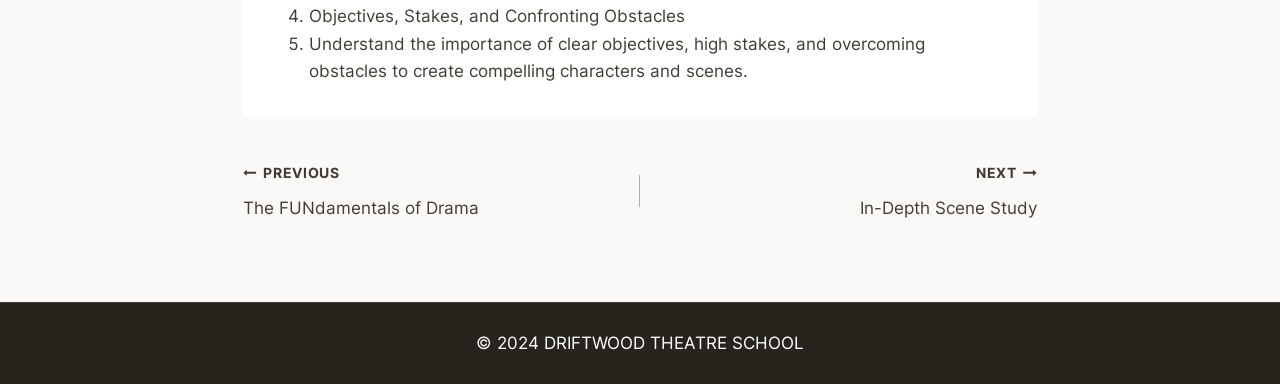What is the topic of the current post?
Please provide a single word or phrase in response based on the screenshot.

Objectives, Stakes, and Confronting Obstacles